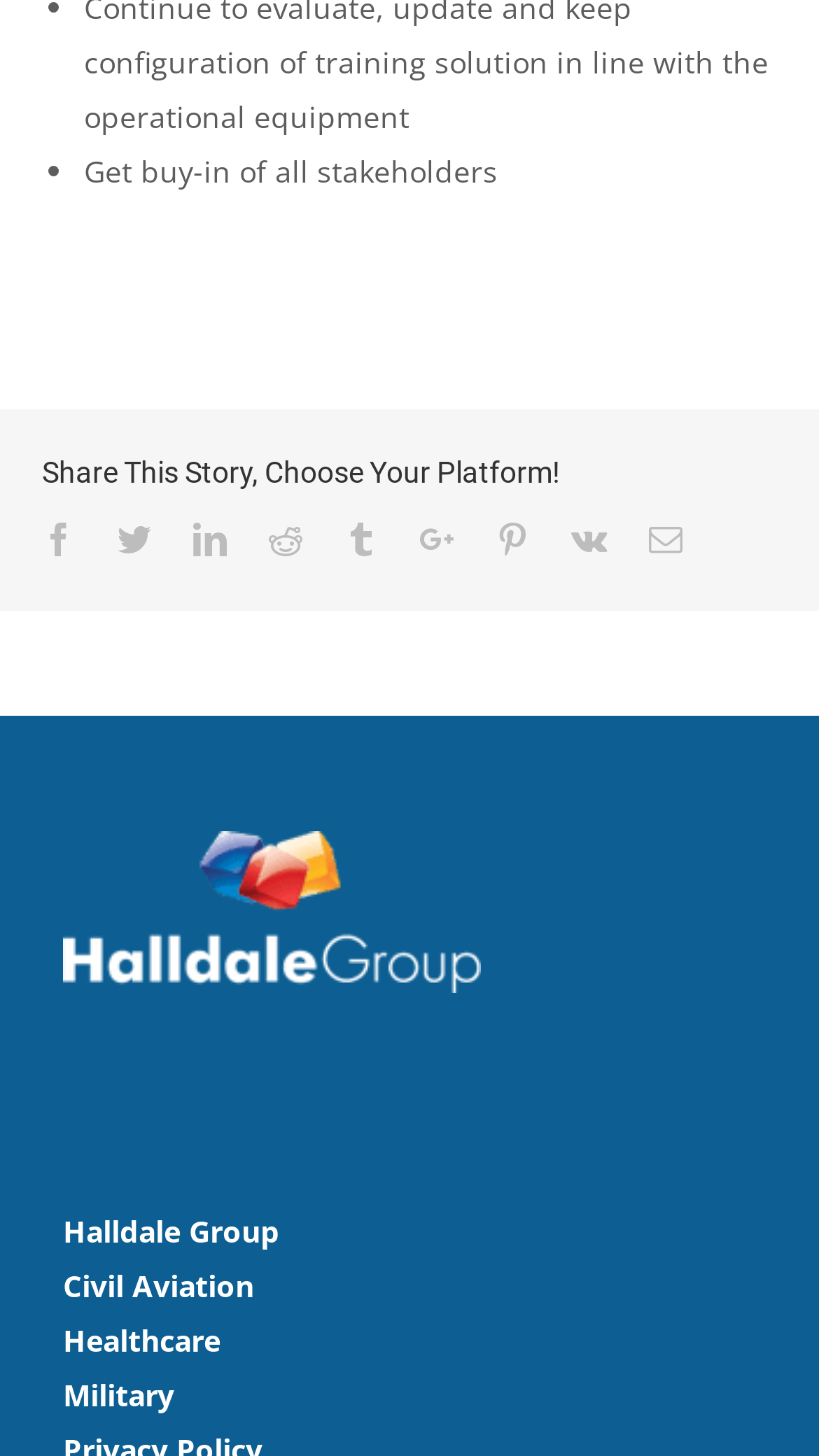Predict the bounding box of the UI element based on this description: "Google+".

[0.513, 0.358, 0.554, 0.381]